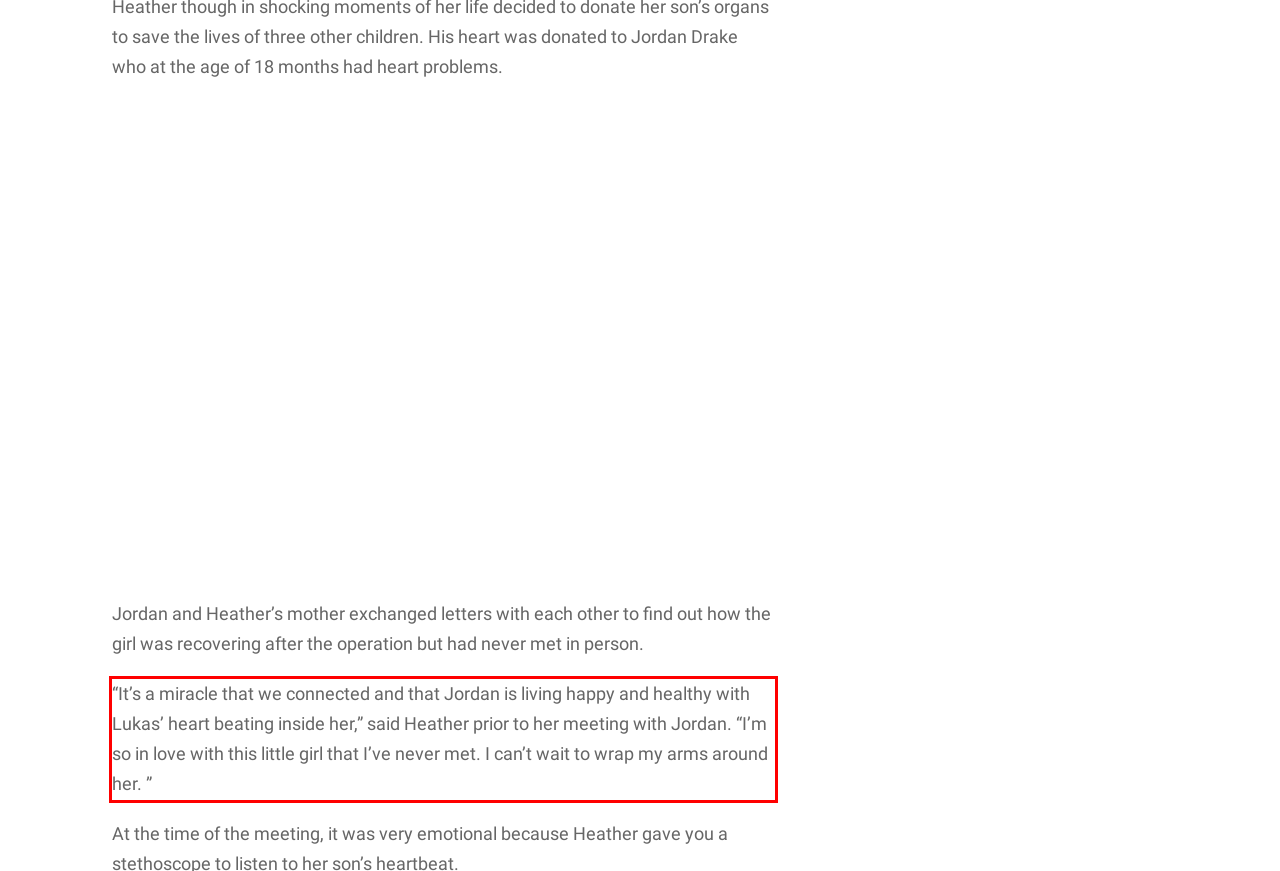You are looking at a screenshot of a webpage with a red rectangle bounding box. Use OCR to identify and extract the text content found inside this red bounding box.

“It’s a miracle that we connected and that Jordan is living happy and healthy with Lukas’ heart beating inside her,” said Heather prior to her meeting with Jordan. “I’m so in love with this little girl that I’ve never met. I can’t wait to wrap my arms around her. ”